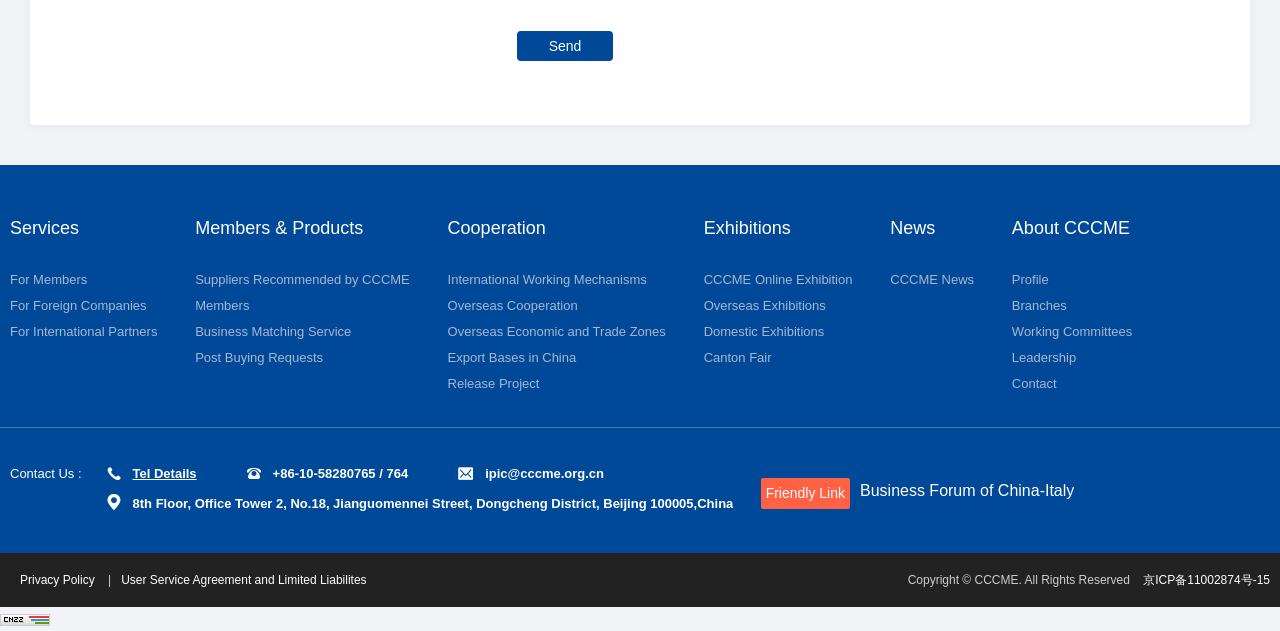By analyzing the image, answer the following question with a detailed response: What services does the organization provide?

The organization provides various services, including Business Matching Service, Post Buying Requests, and others, which can be seen from the links under the 'Members & Products' and 'For Members' categories.